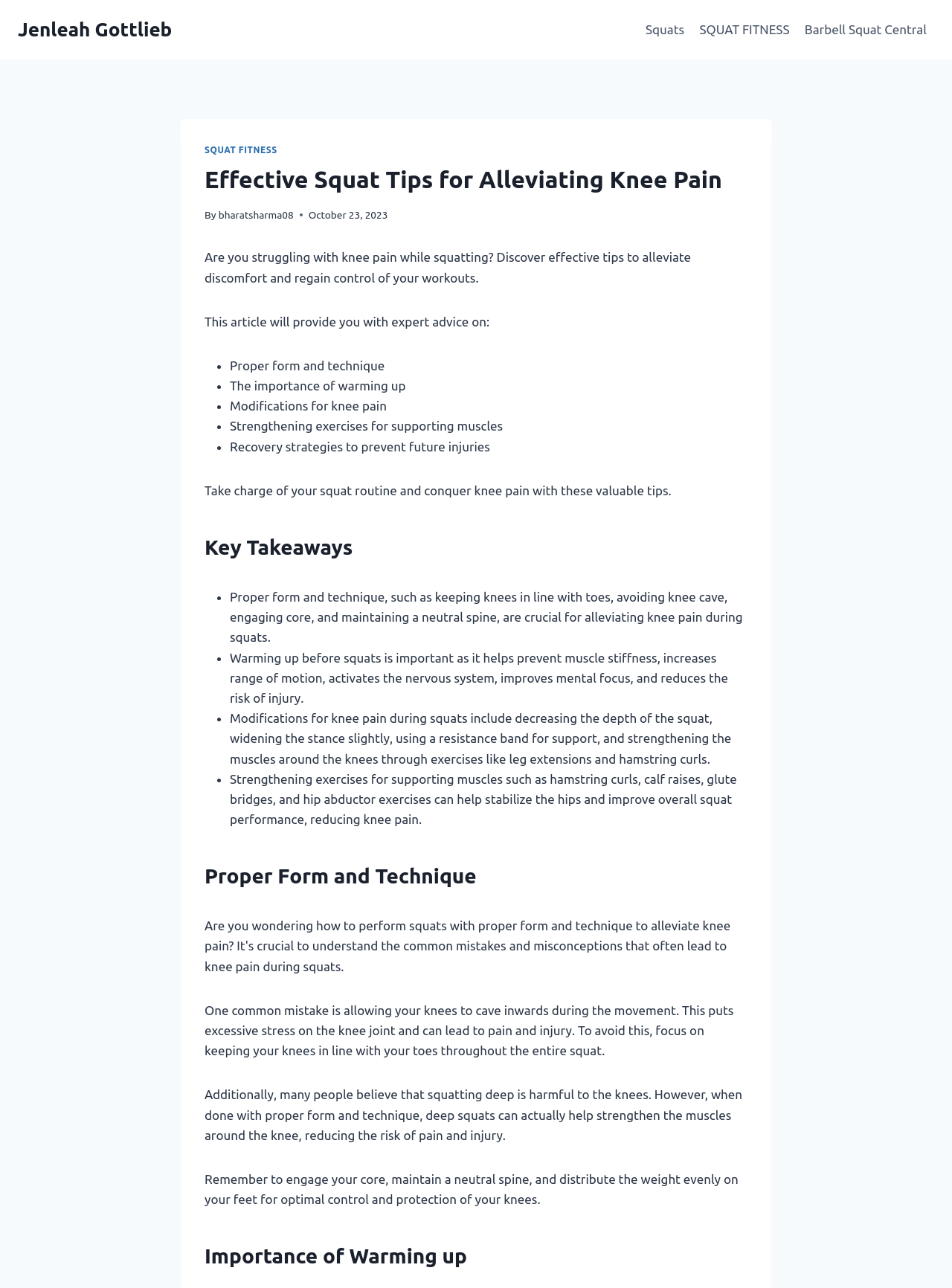Refer to the image and offer a detailed explanation in response to the question: How many links are in the primary navigation?

The primary navigation is located at the top of the webpage and contains three links: 'Squats', 'SQUAT FITNESS', and 'Barbell Squat Central'. Therefore, there are three links in the primary navigation.